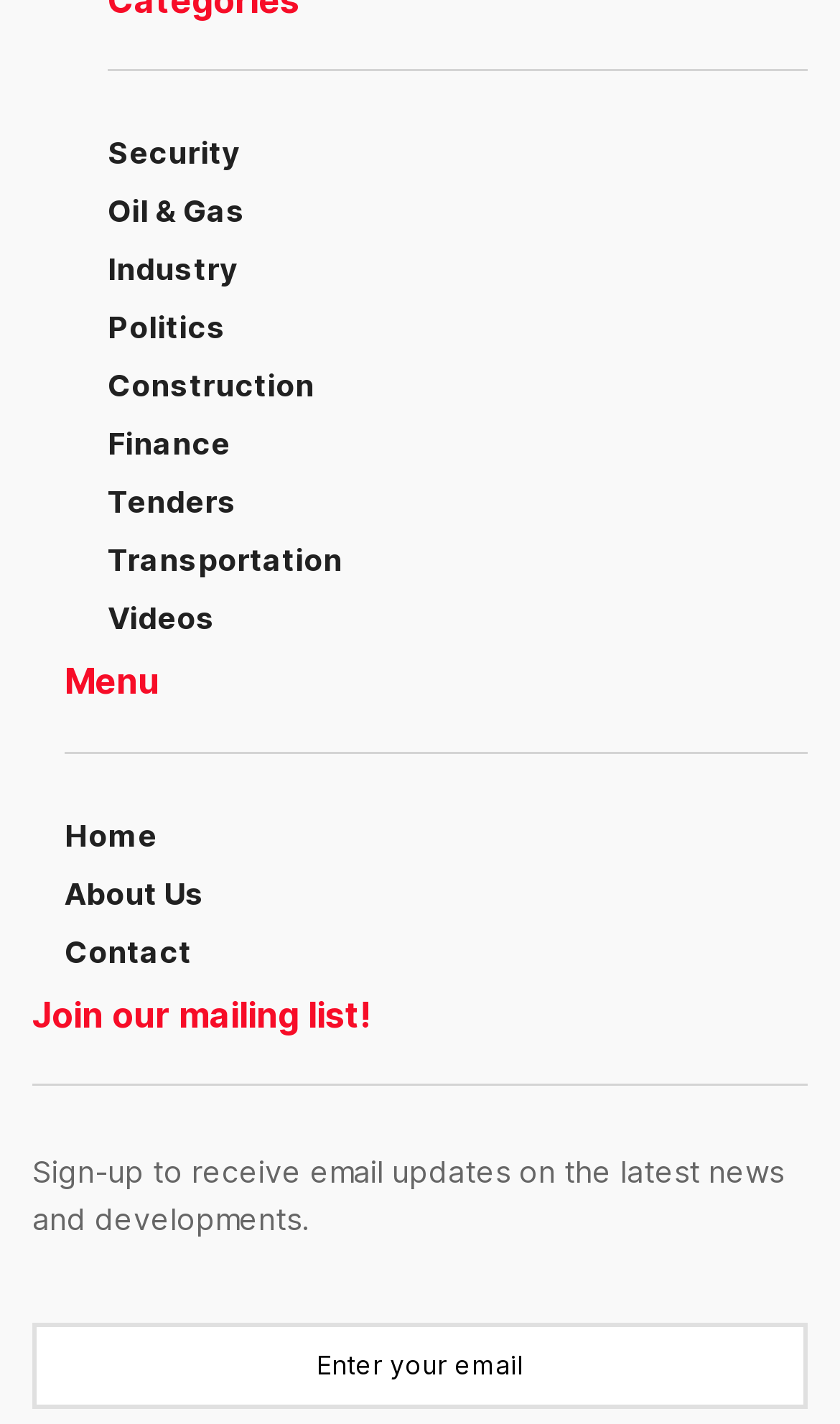Identify the bounding box coordinates of the part that should be clicked to carry out this instruction: "Click on Videos".

[0.128, 0.421, 0.256, 0.446]